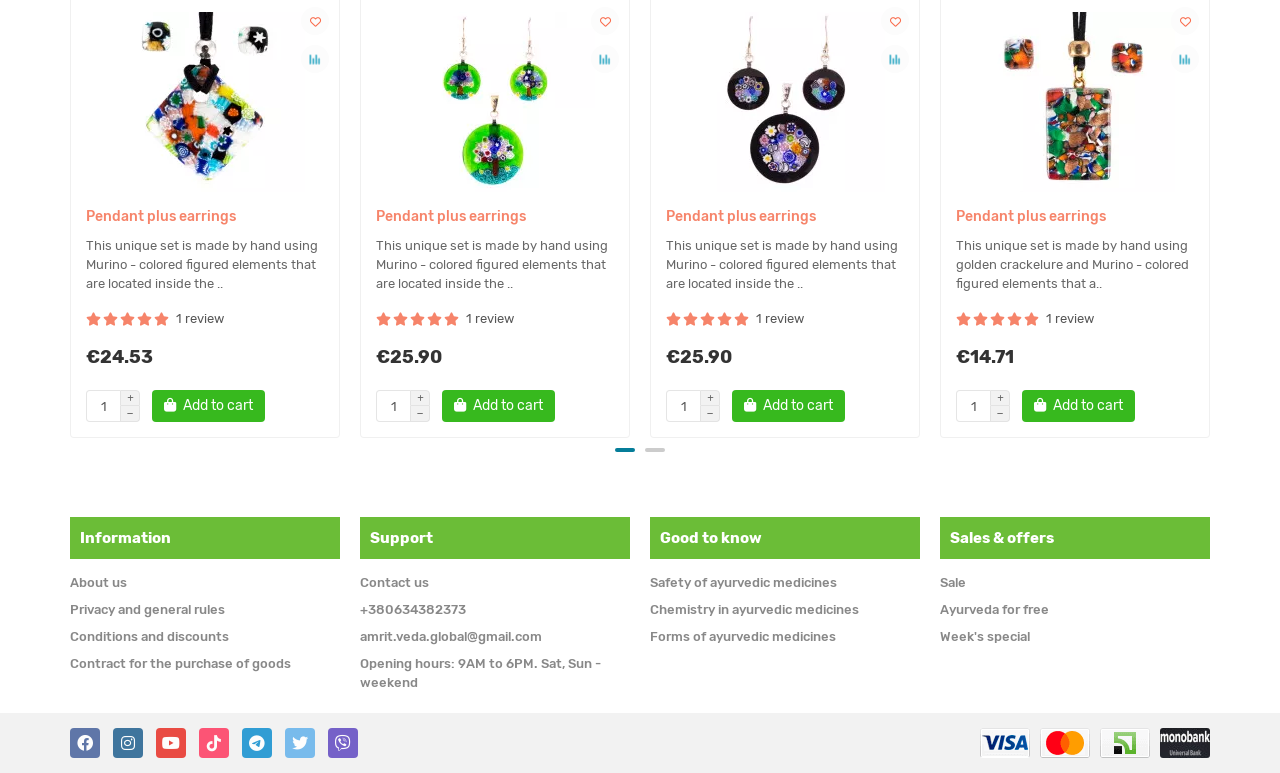What is the price of the first product?
Look at the screenshot and respond with one word or a short phrase.

€24.53